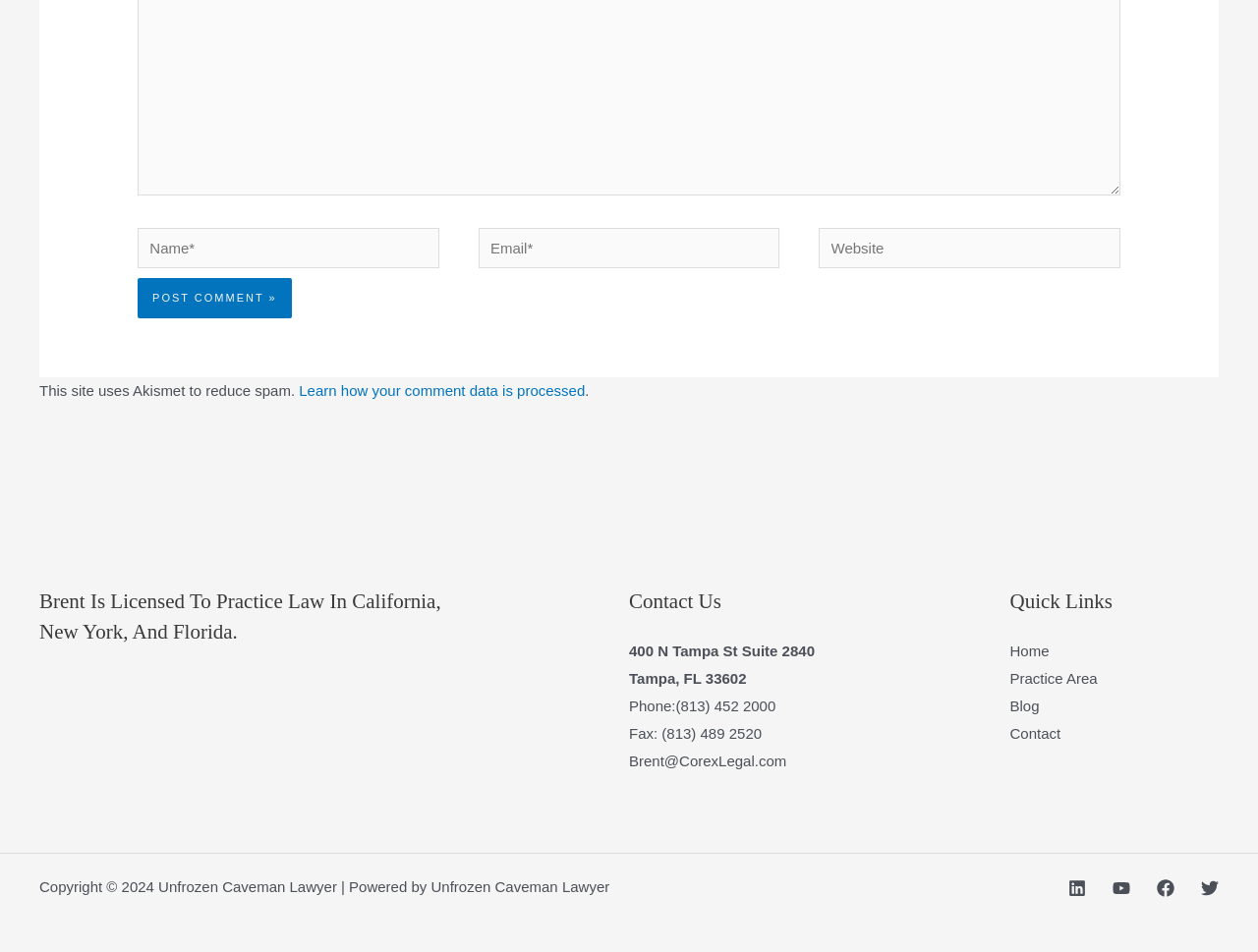Locate the bounding box coordinates of the element that should be clicked to fulfill the instruction: "Navigate to the 'Financial Inclusion: Bridging The Gap For The Underbanked And Unbanked' page".

None